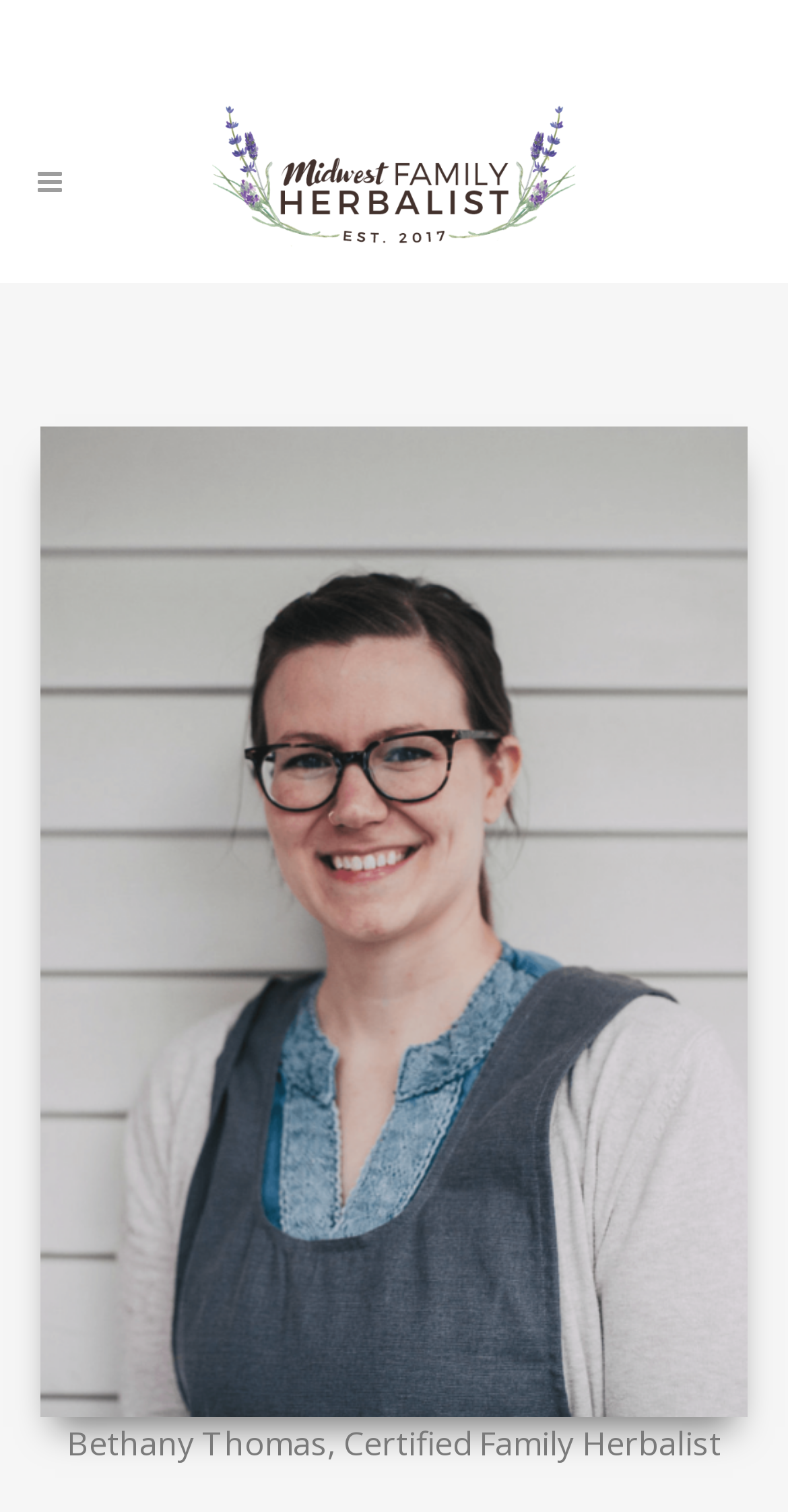Please answer the following query using a single word or phrase: 
Is there a navigation menu on the webpage?

No